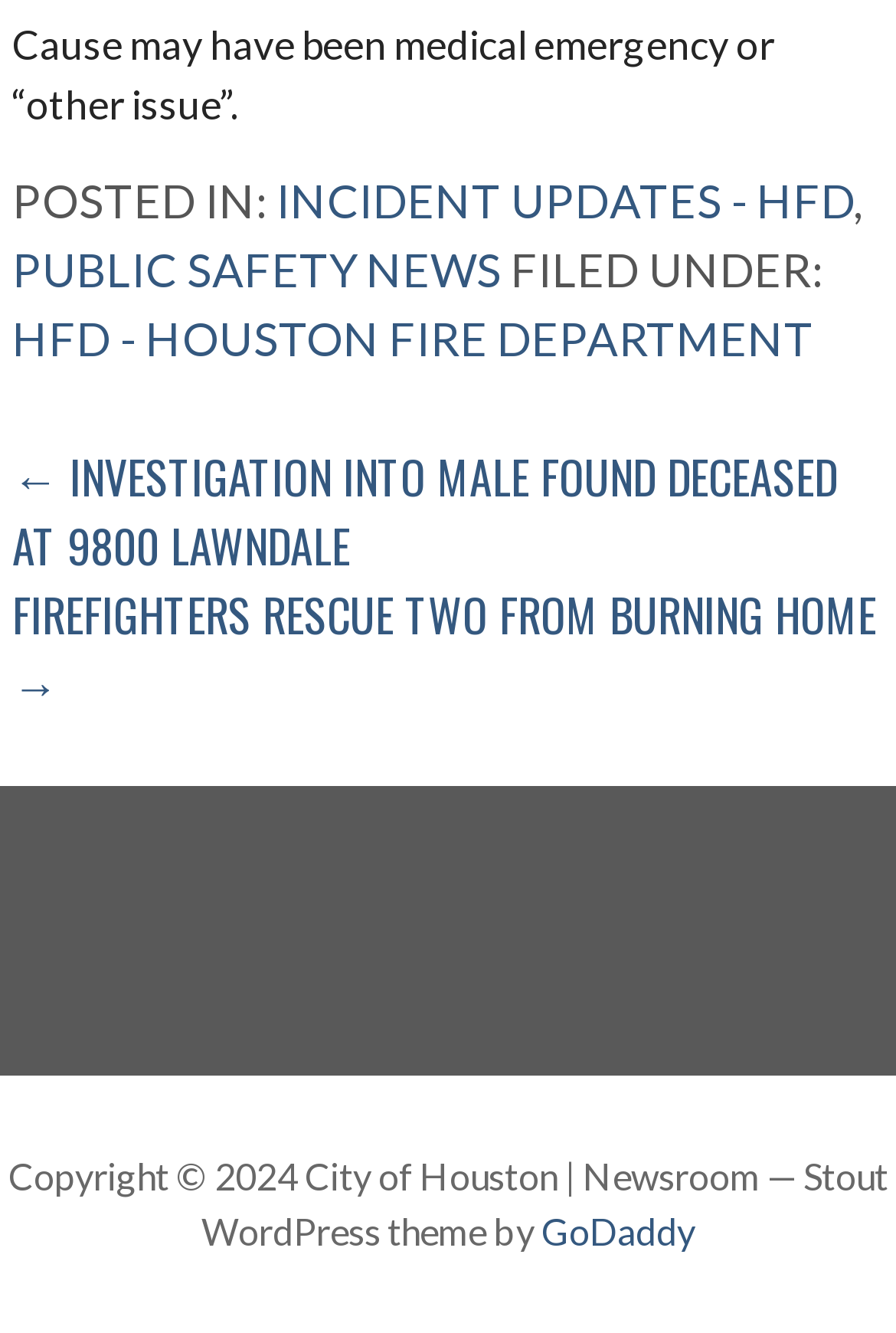Highlight the bounding box of the UI element that corresponds to this description: "GoDaddy".

[0.604, 0.907, 0.776, 0.94]